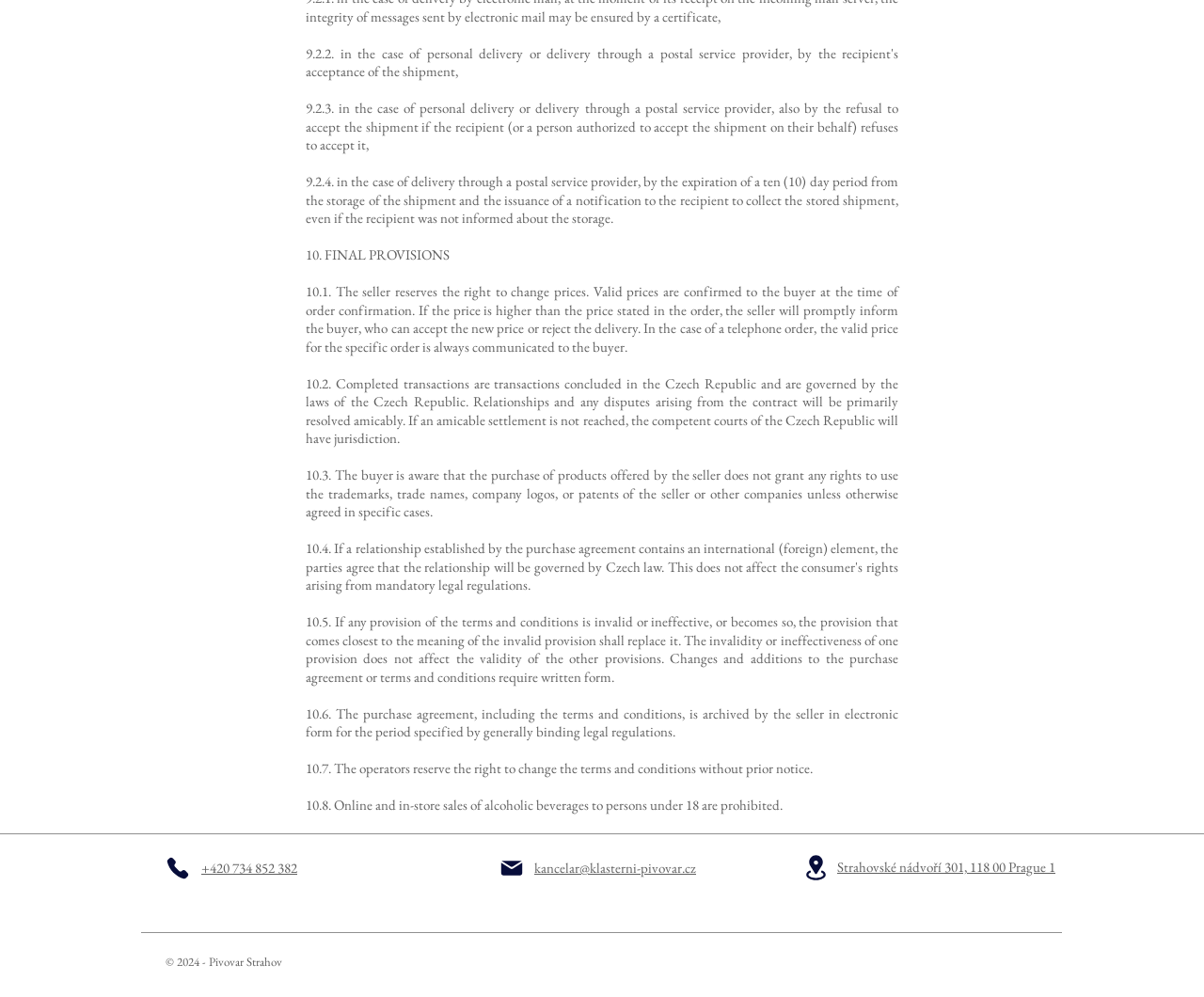What is the copyright year of the seller's website?
Using the visual information, respond with a single word or phrase.

2024